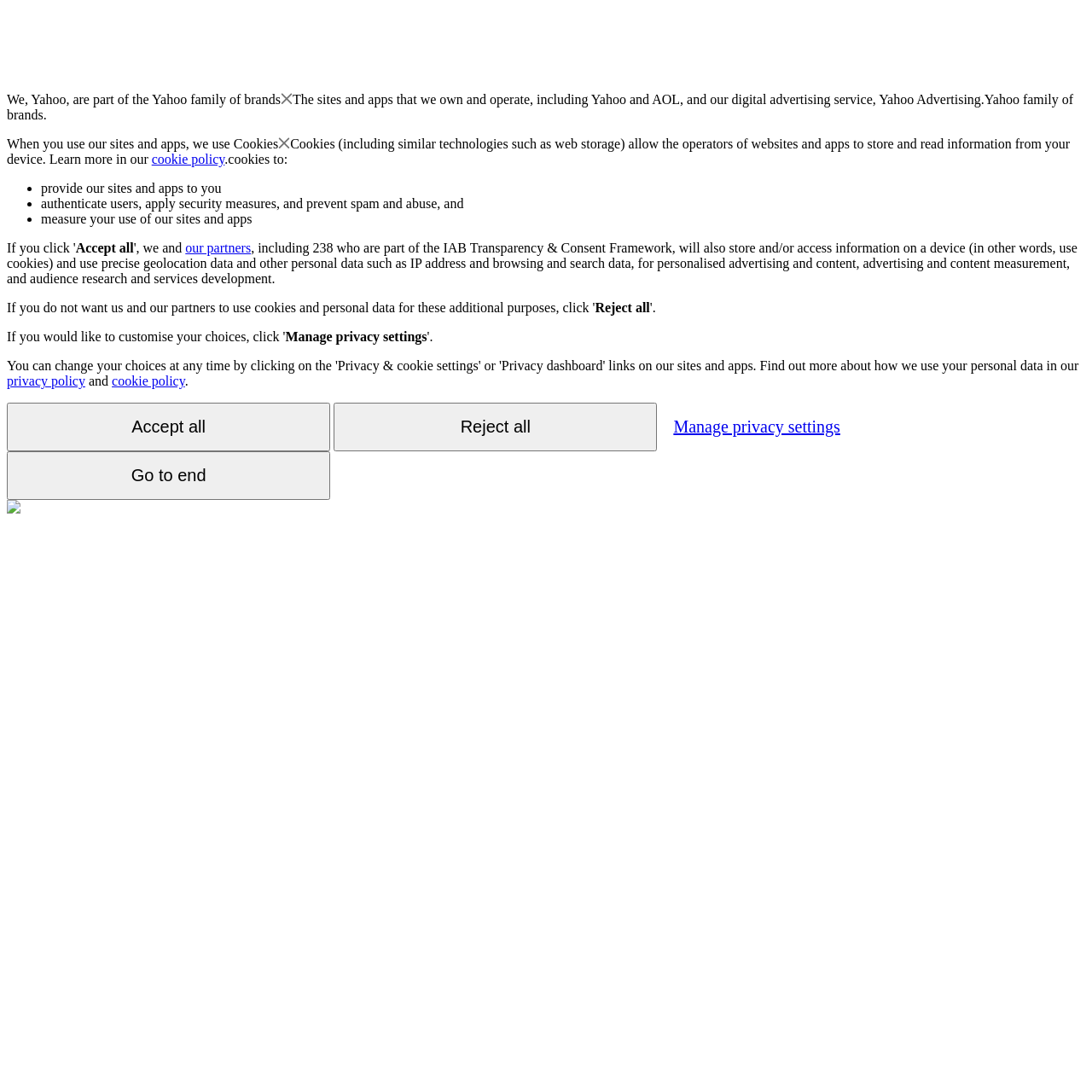Observe the image and answer the following question in detail: What do cookies allow operators to do?

According to the webpage, cookies allow the operators of websites and apps to store and read information from a user's device, as mentioned in the sentence 'Cookies (including similar technologies such as web storage) allow the operators of websites and apps to store and read information from your device'.